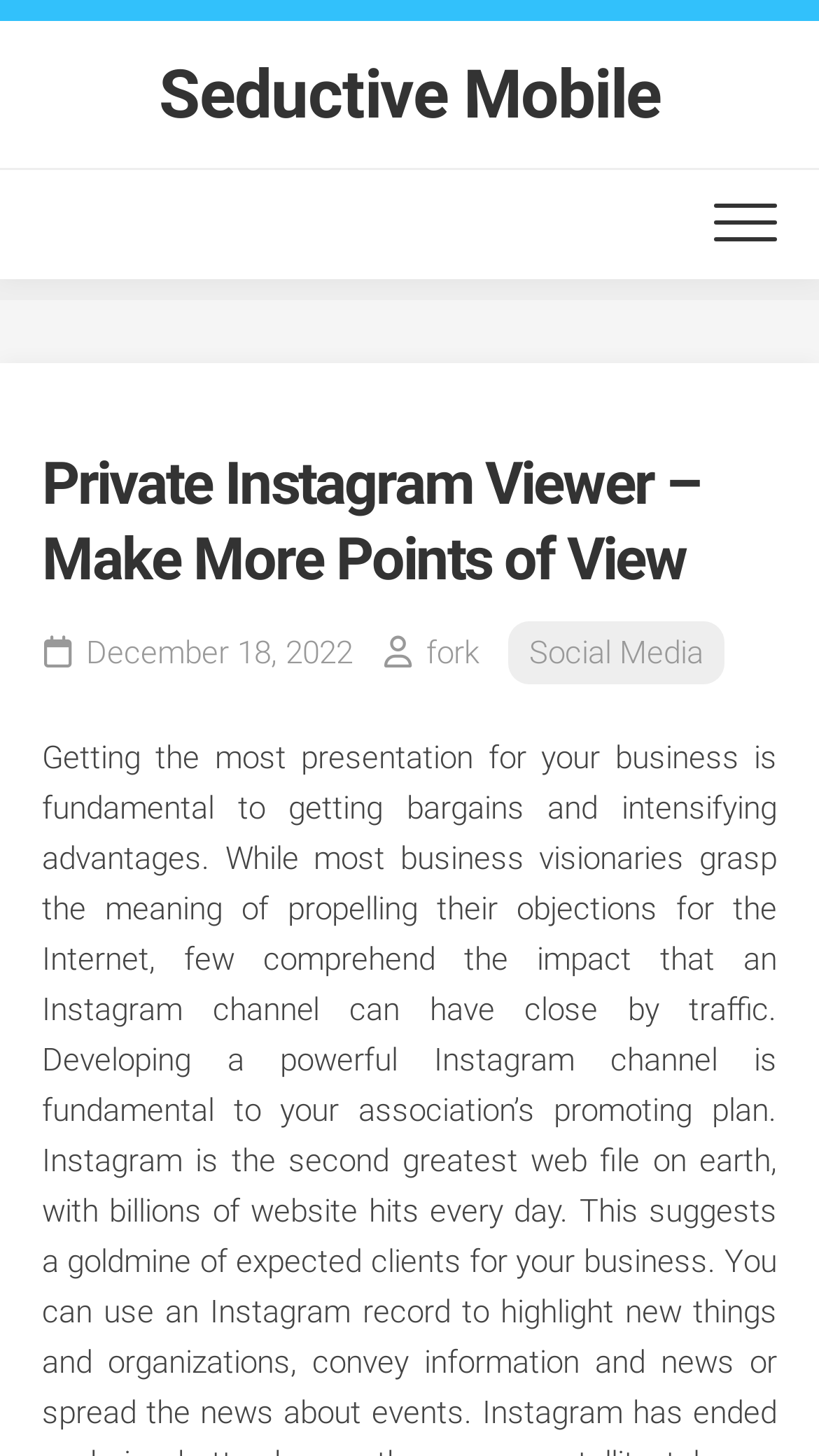Locate and provide the bounding box coordinates for the HTML element that matches this description: "fork".

[0.541, 0.434, 0.61, 0.461]